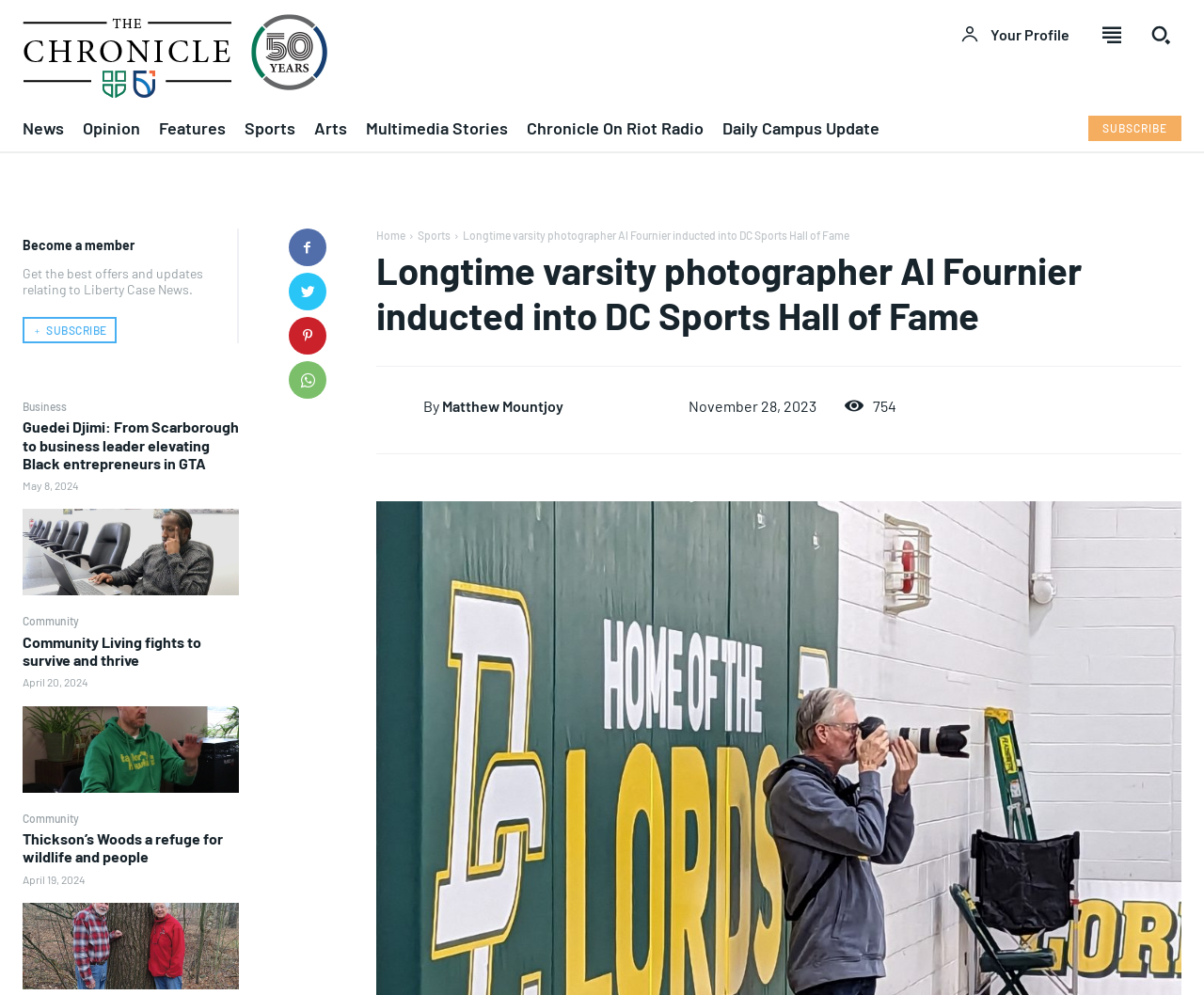Please respond to the question with a concise word or phrase:
What is the benefit of the FOREVER subscription?

Access to exclusive news and articles instantly